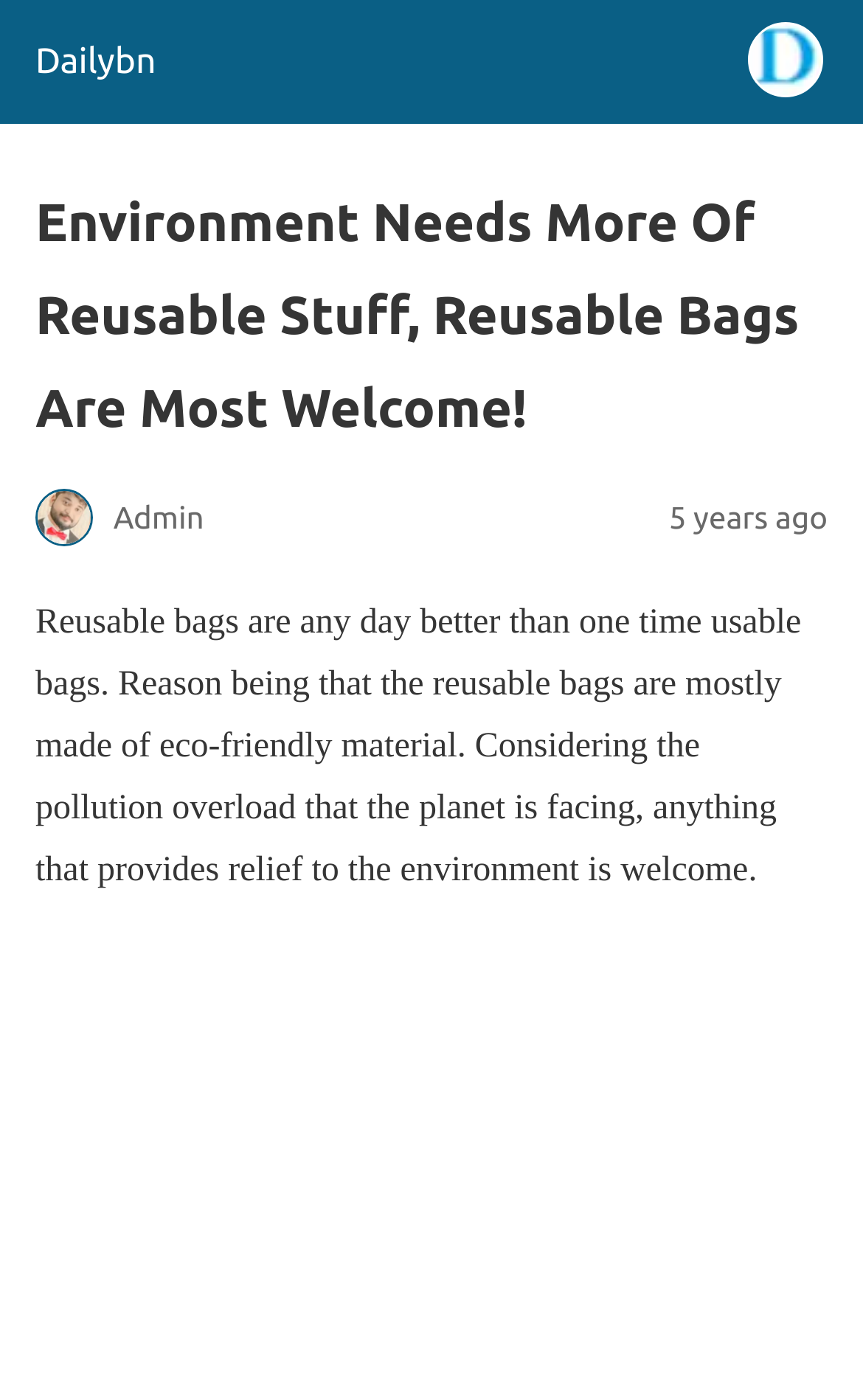Determine which piece of text is the heading of the webpage and provide it.

Environment Needs More Of Reusable Stuff, Reusable Bags Are Most Welcome!